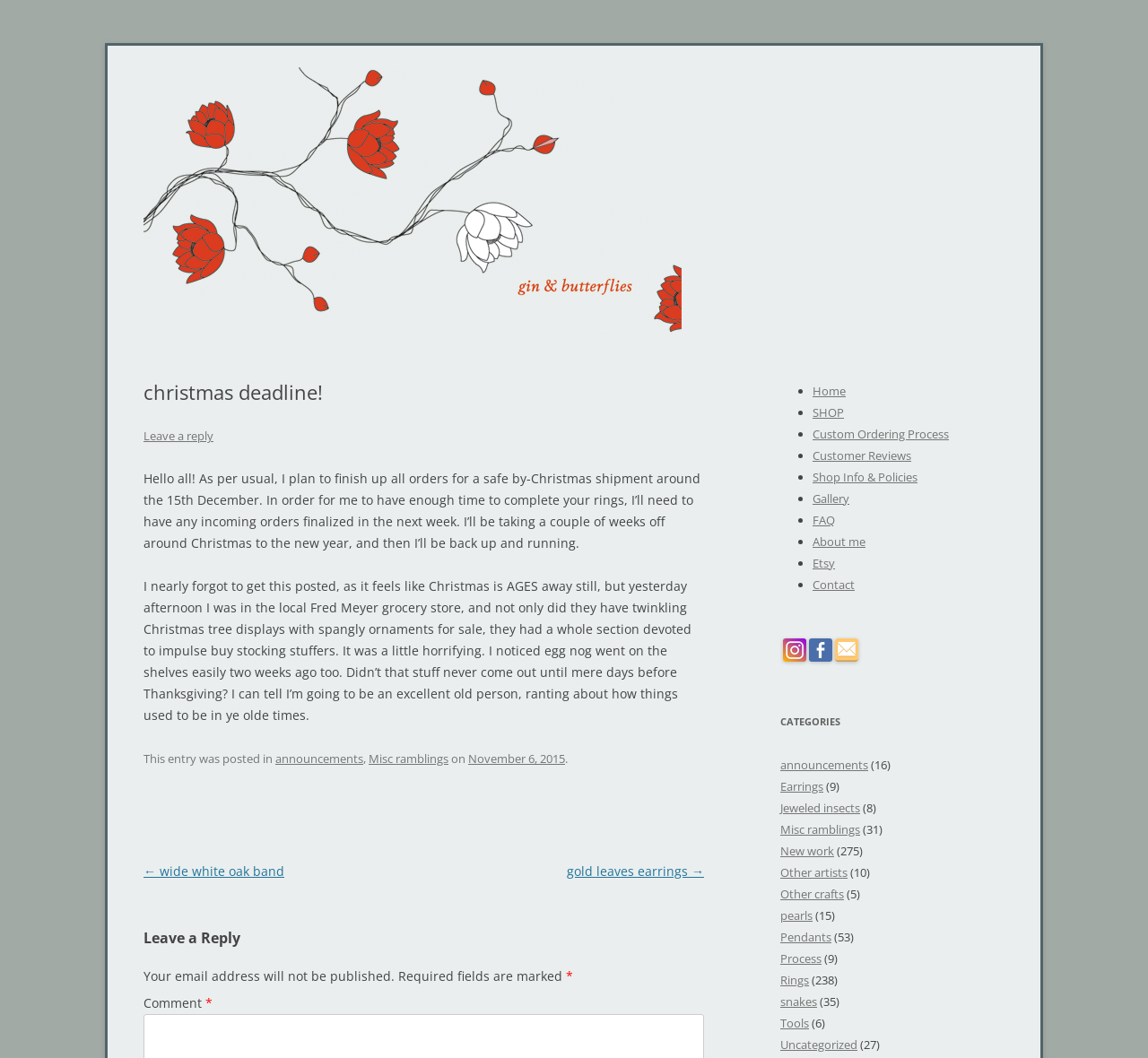Can you find the bounding box coordinates for the element that needs to be clicked to execute this instruction: "Read the article about Christmas deadline"? The coordinates should be given as four float numbers between 0 and 1, i.e., [left, top, right, bottom].

[0.125, 0.359, 0.613, 0.751]